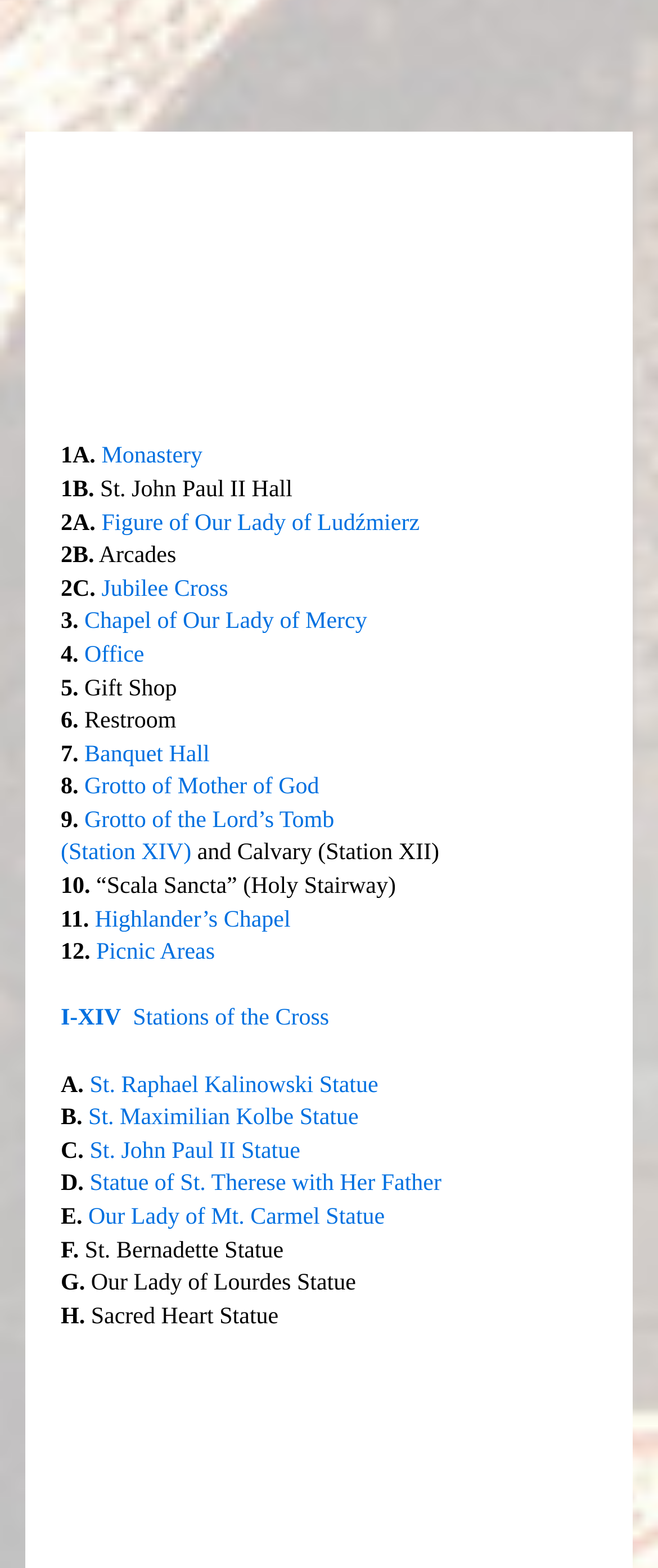Determine the bounding box coordinates of the section to be clicked to follow the instruction: "View engine diagrams". The coordinates should be given as four float numbers between 0 and 1, formatted as [left, top, right, bottom].

None